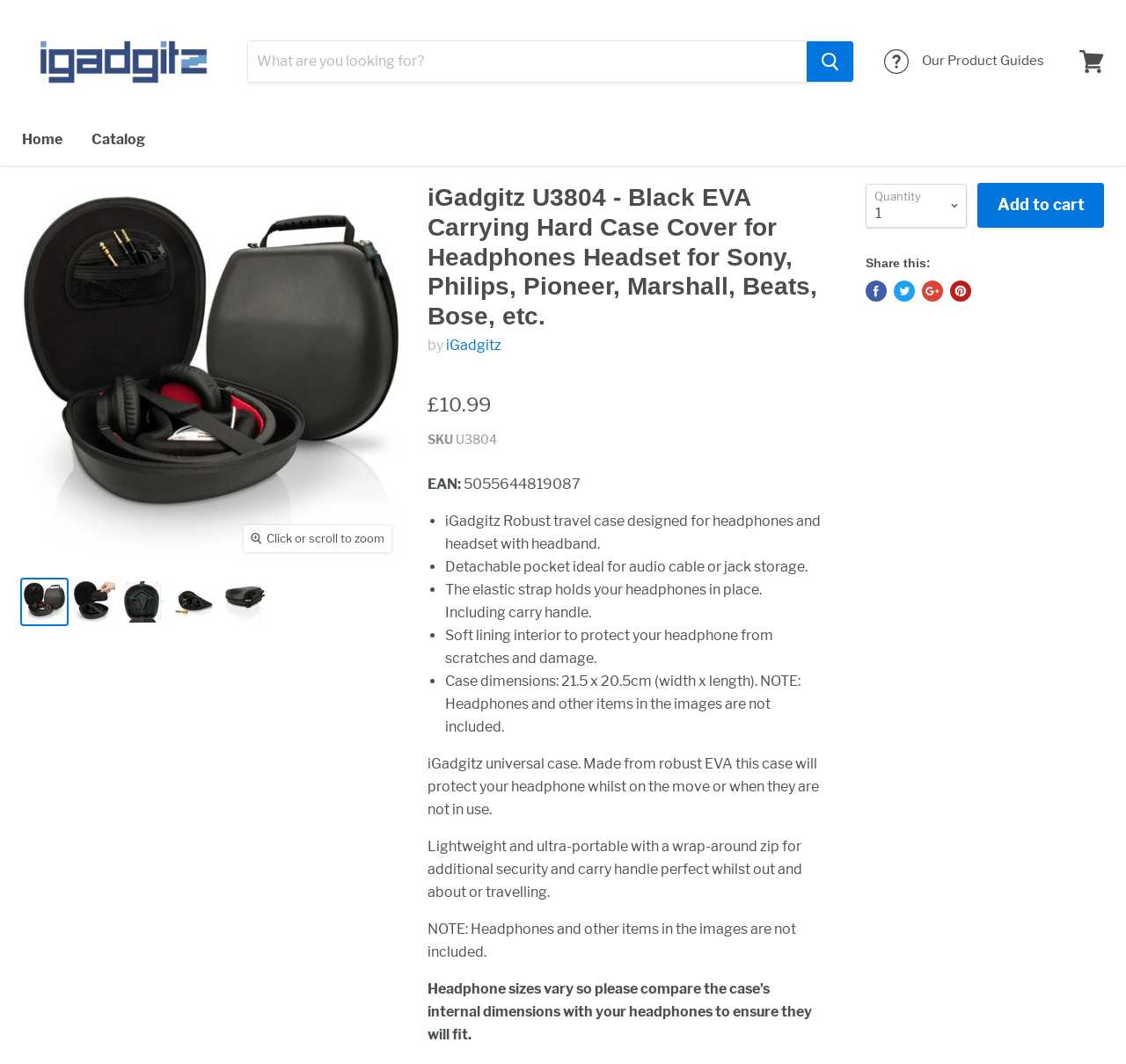Please identify the bounding box coordinates of the element's region that should be clicked to execute the following instruction: "Search for a product". The bounding box coordinates must be four float numbers between 0 and 1, i.e., [left, top, right, bottom].

[0.22, 0.039, 0.716, 0.077]